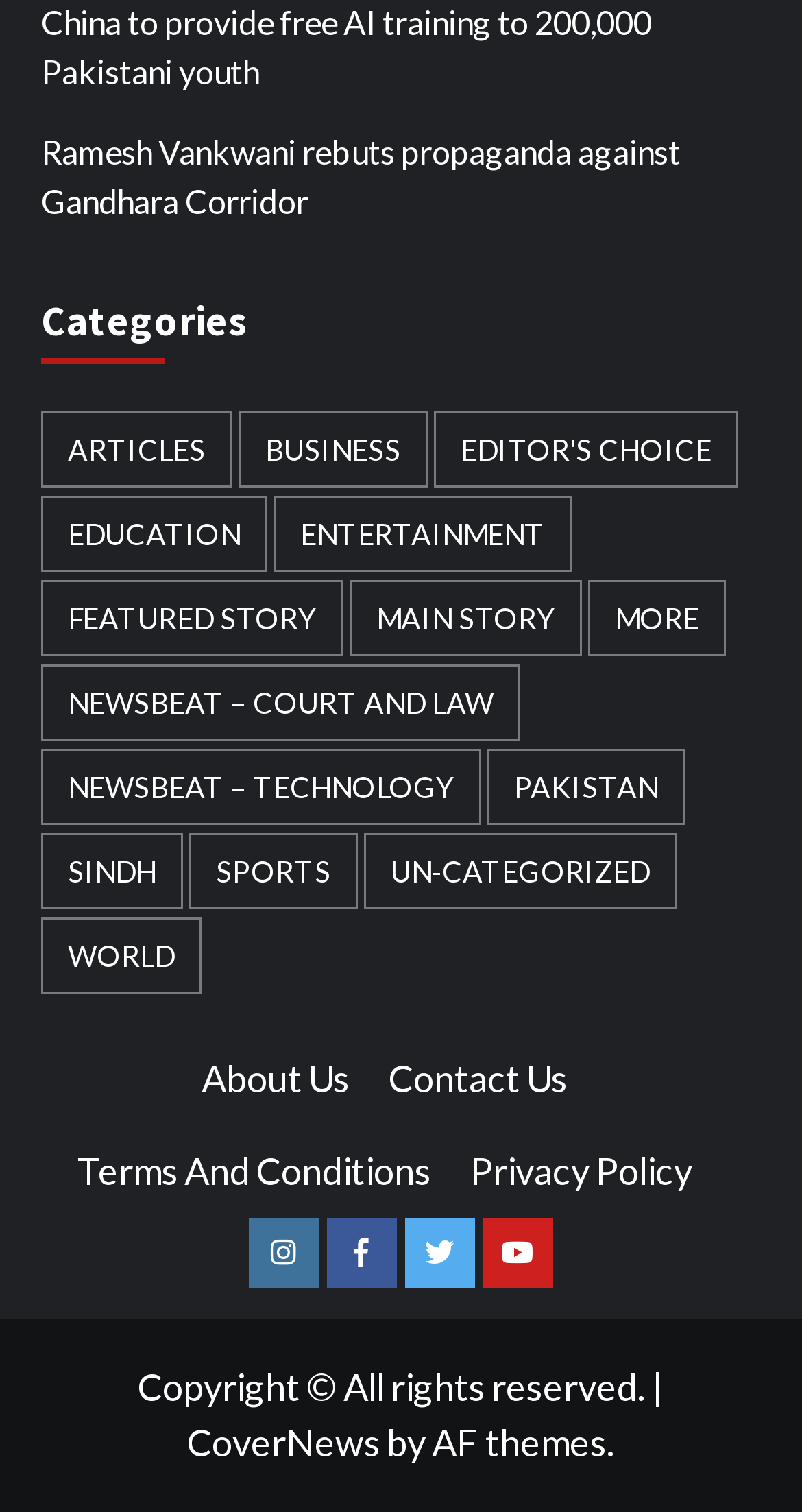Determine the bounding box coordinates of the target area to click to execute the following instruction: "Visit the 'About Us' page."

[0.251, 0.698, 0.477, 0.728]